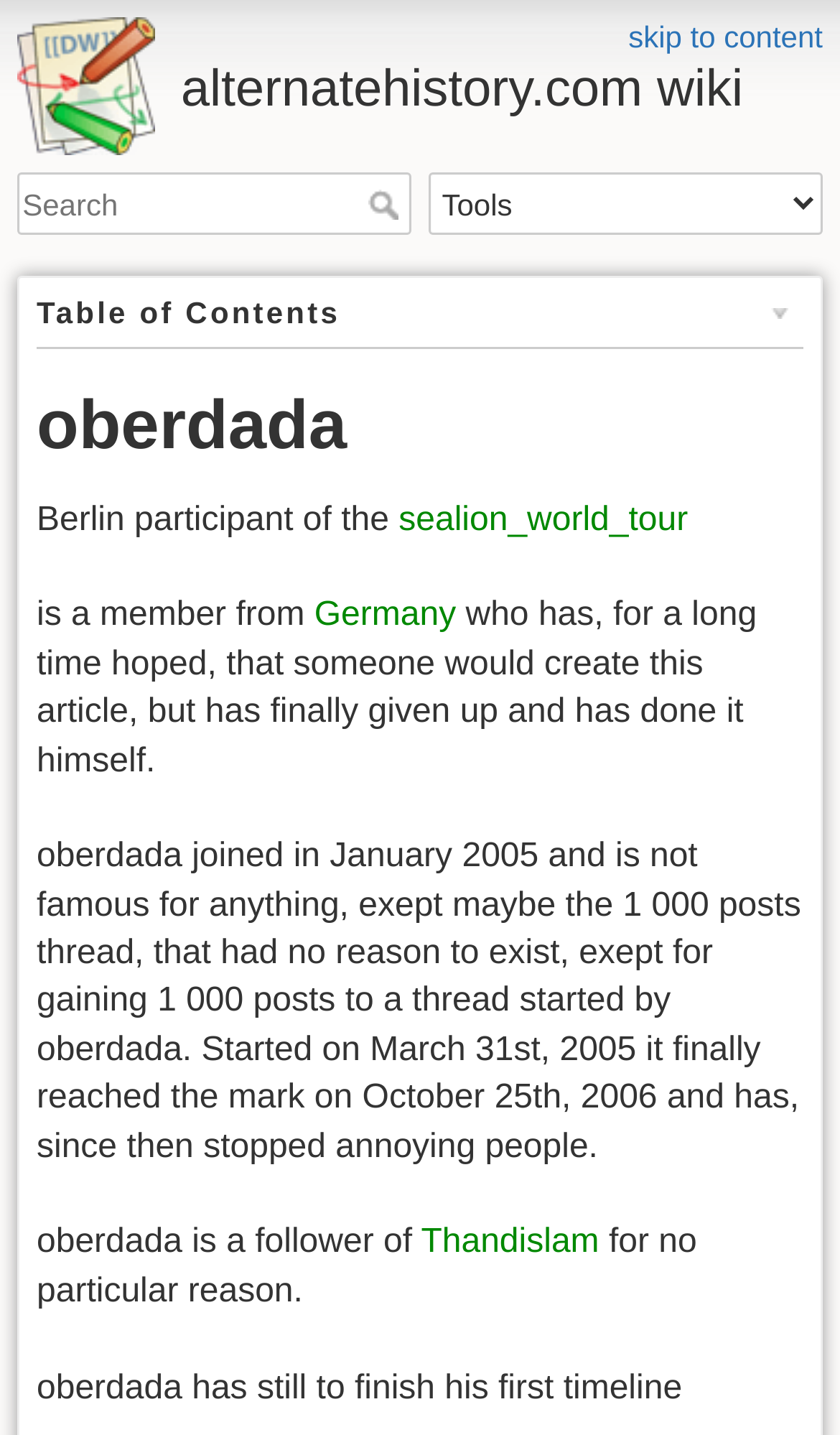Please respond in a single word or phrase: 
What is the name of the ideology that oberdada follows?

Thandislam